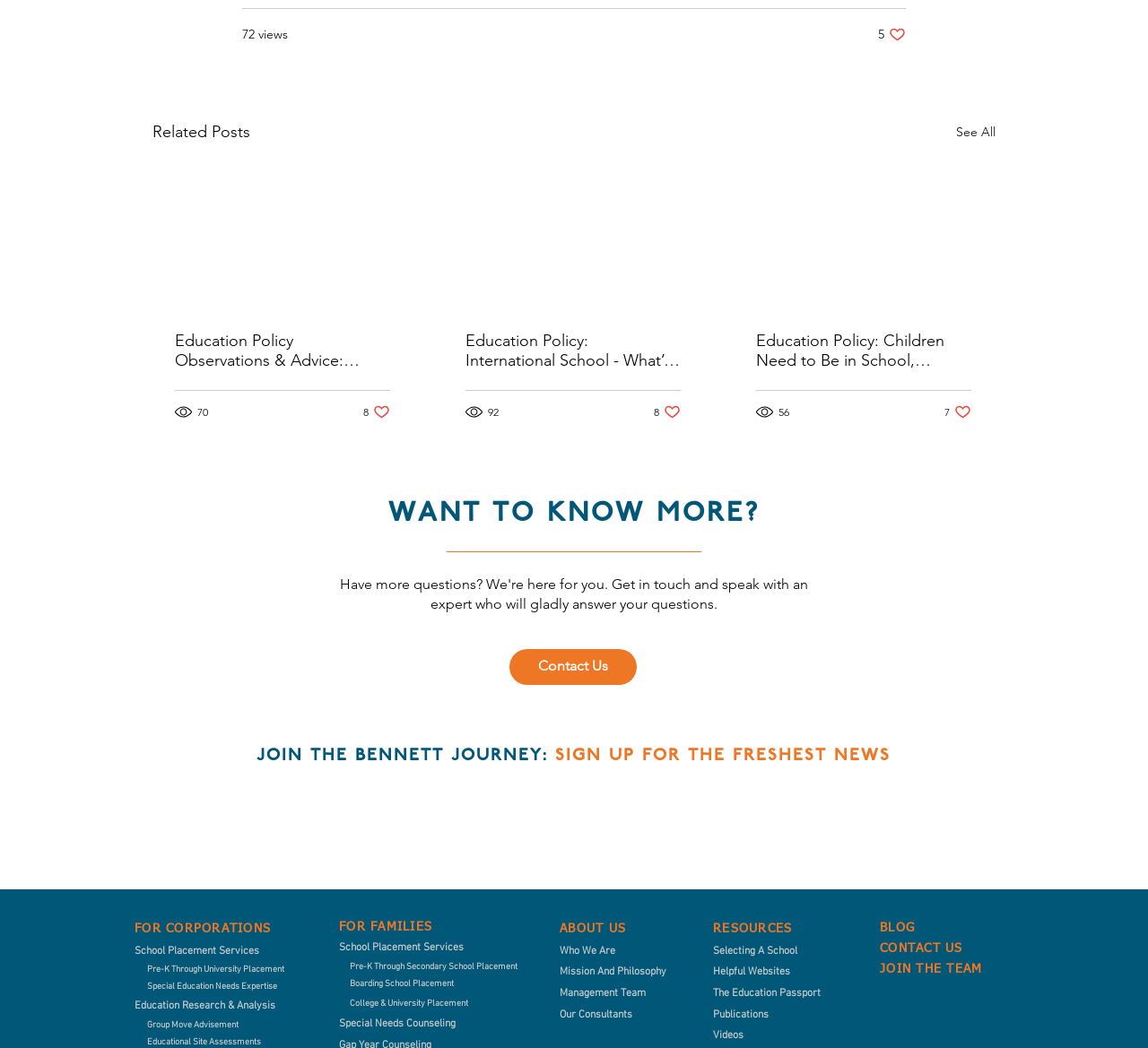Locate the UI element described by Our Consultants and provide its bounding box coordinates. Use the format (top-left x, top-left y, bottom-right x, bottom-right y) with all values as floating point numbers between 0 and 1.

[0.488, 0.962, 0.551, 0.974]